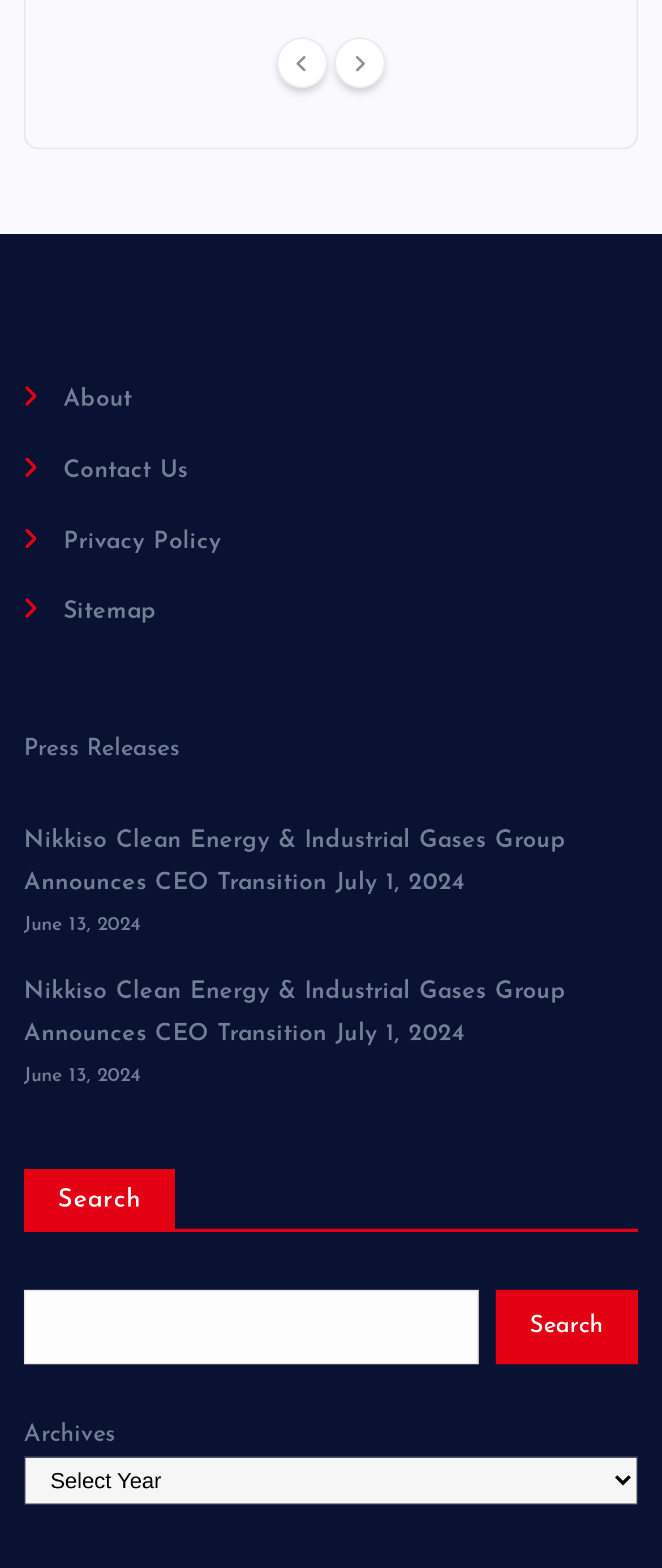Please find the bounding box coordinates for the clickable element needed to perform this instruction: "Select an archive".

[0.036, 0.929, 0.964, 0.96]